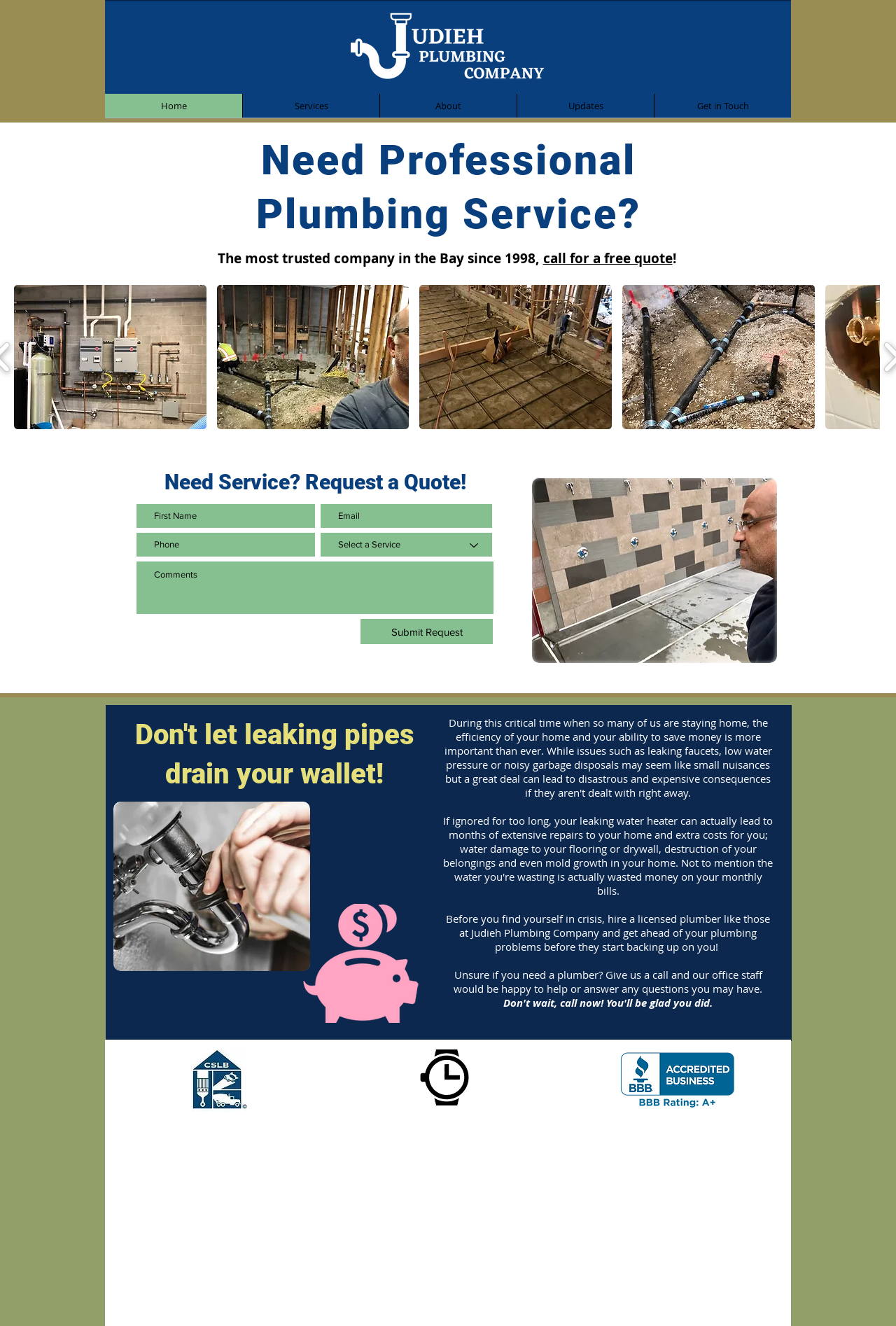Please mark the bounding box coordinates of the area that should be clicked to carry out the instruction: "Contact the translator".

None